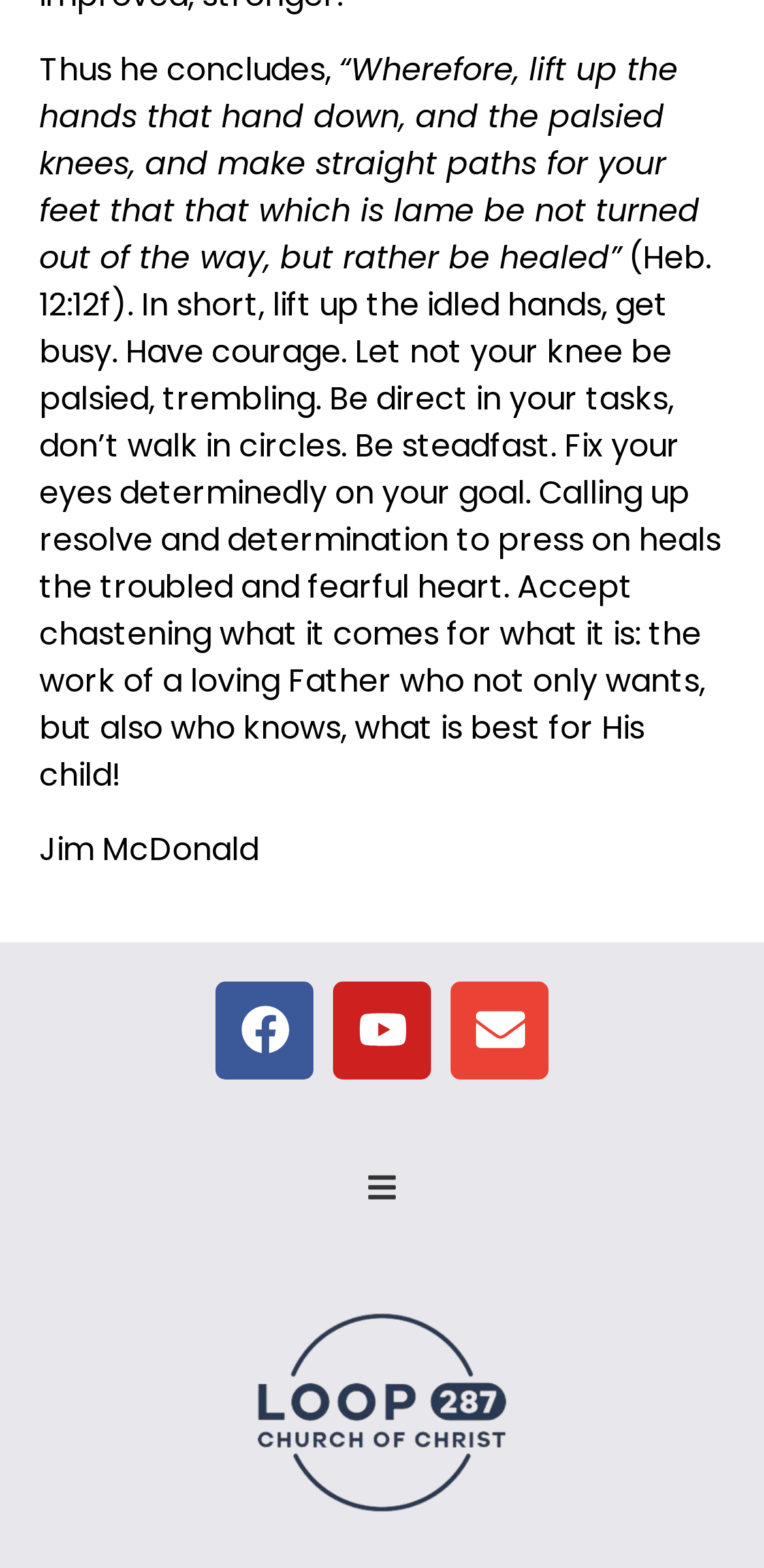How many images are on the page?
Provide a comprehensive and detailed answer to the question.

There are three image elements on the page, which can be identified by their bounding box coordinates. These images are located near the bottom of the page and do not have any accompanying text.